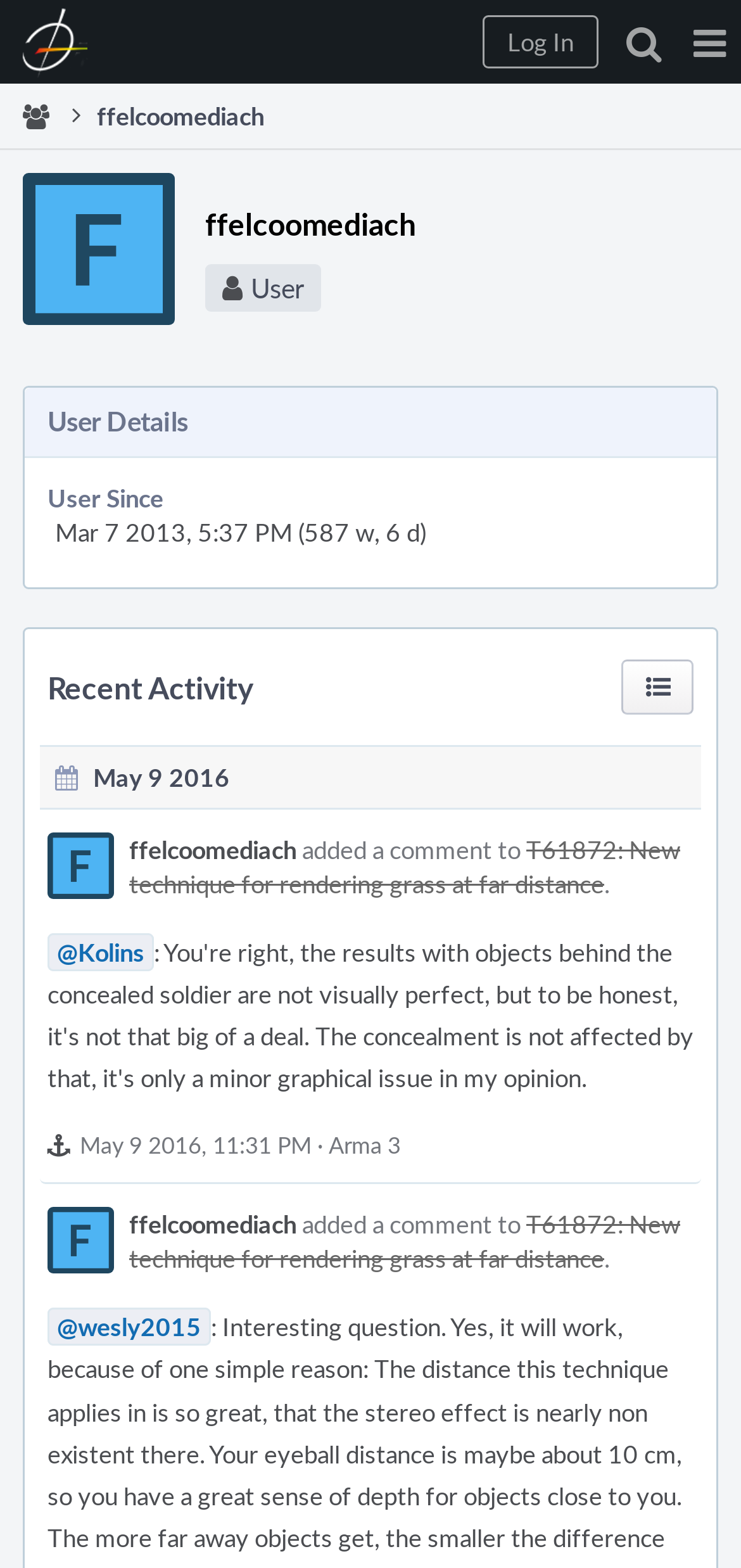What is the name of the task that the user commented on?
Examine the image and give a concise answer in one word or a short phrase.

T61872